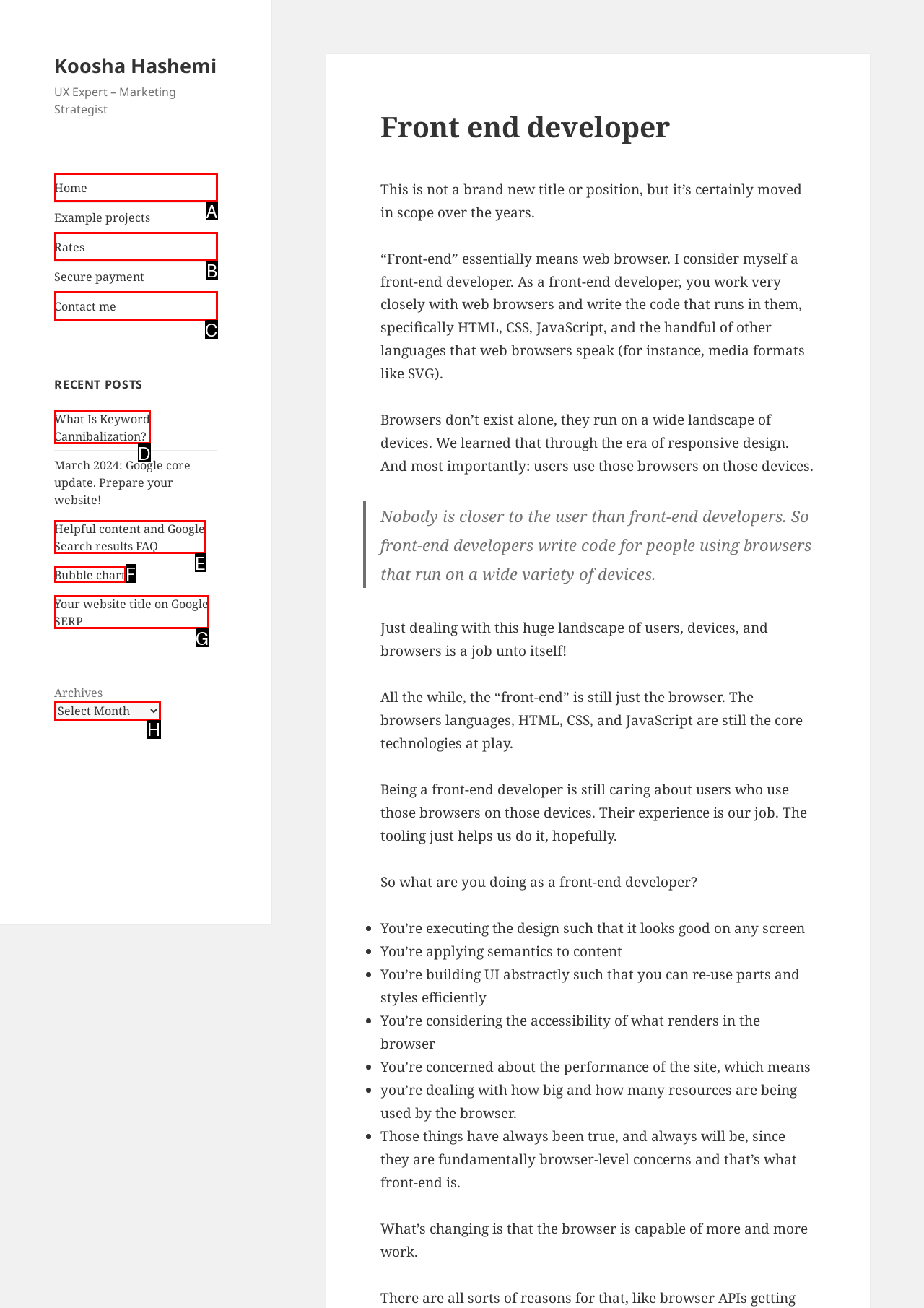From the provided options, pick the HTML element that matches the description: Joyoshare VidiKit (Video Toolkit). Respond with the letter corresponding to your choice.

None